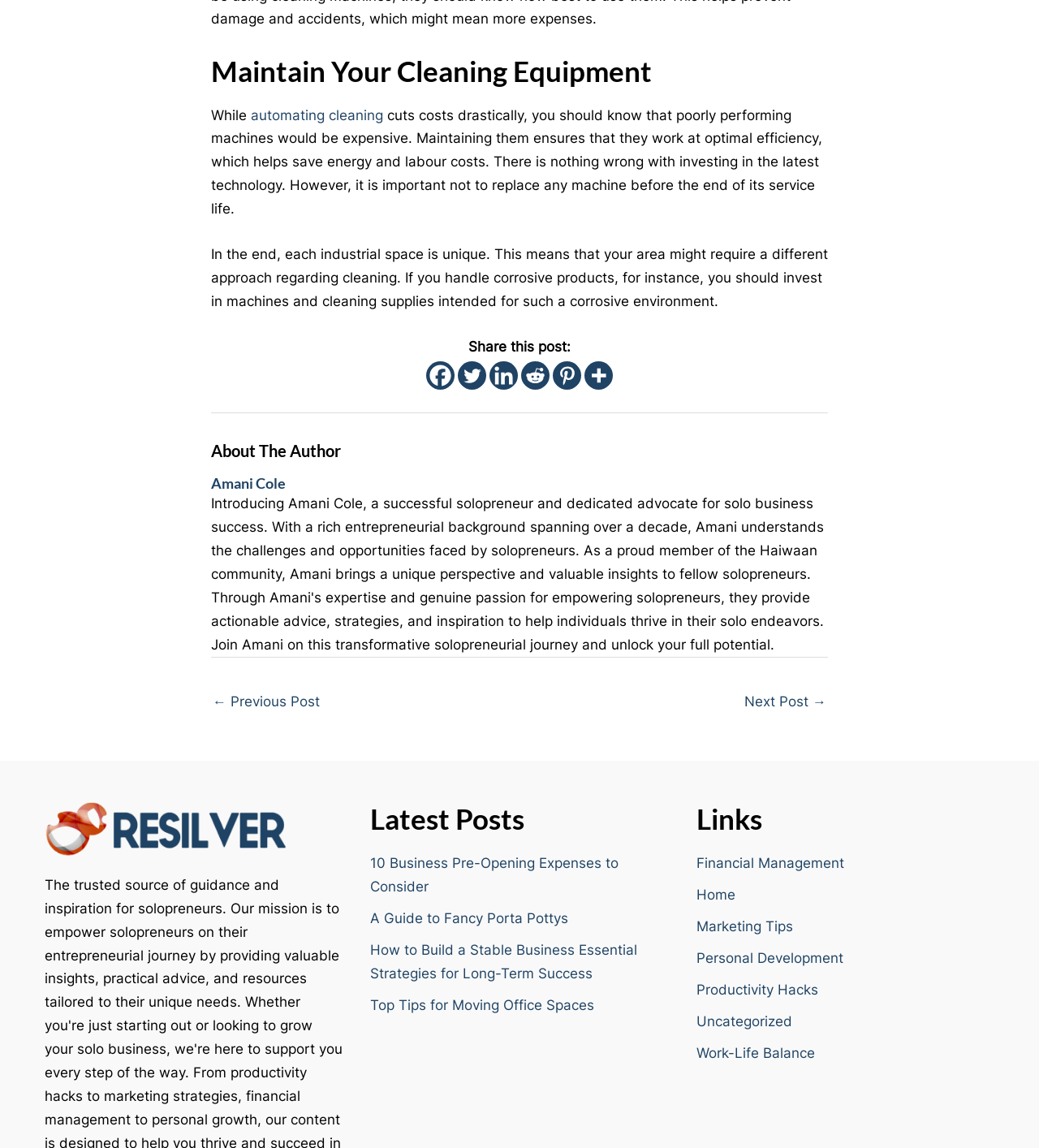What is the purpose of the links at the bottom of the page? Based on the image, give a response in one word or a short phrase.

To navigate to other posts